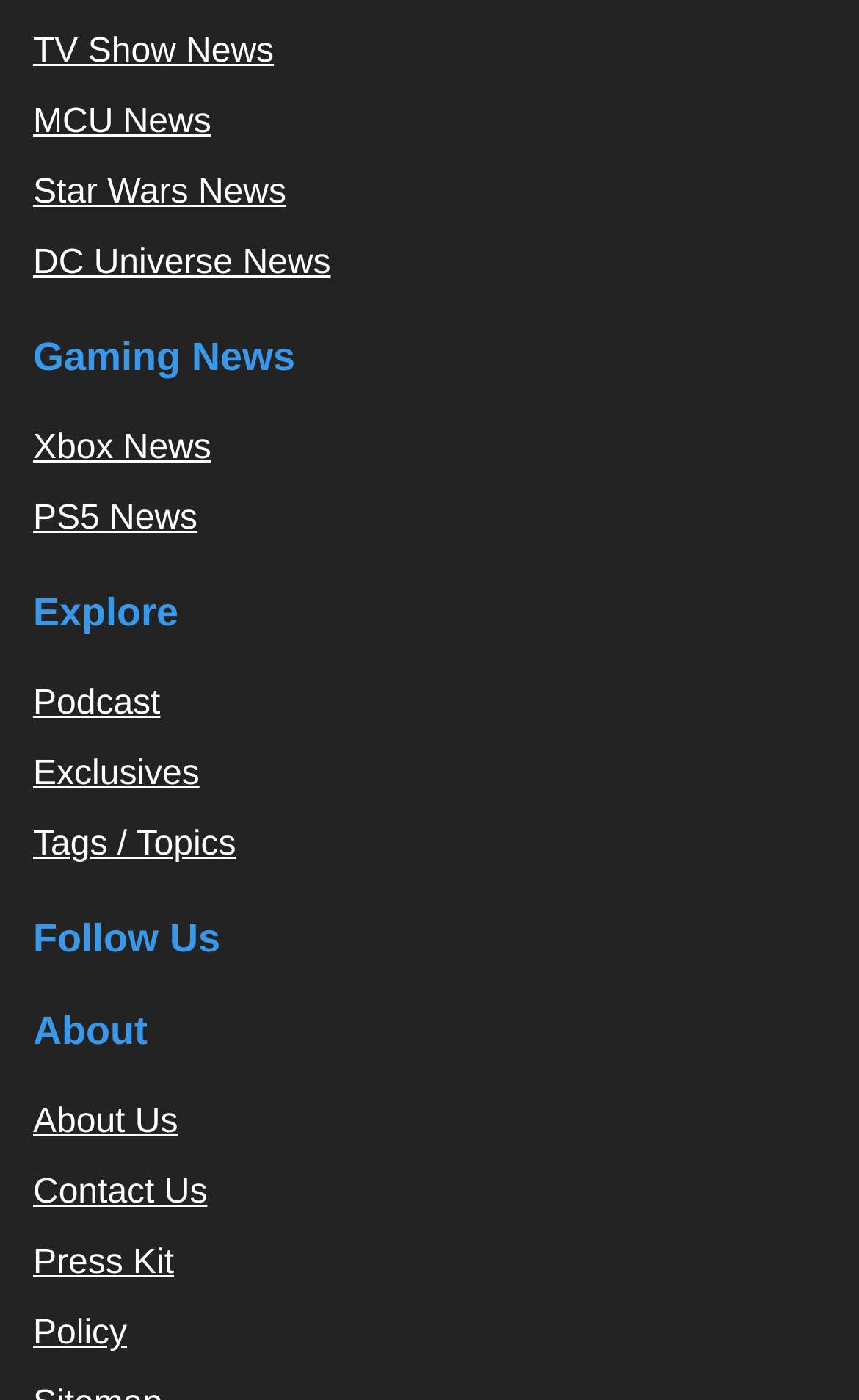Review the image closely and give a comprehensive answer to the question: What type of news is listed first?

The first link on the webpage is 'TV Show News', which suggests that it is the first type of news listed.